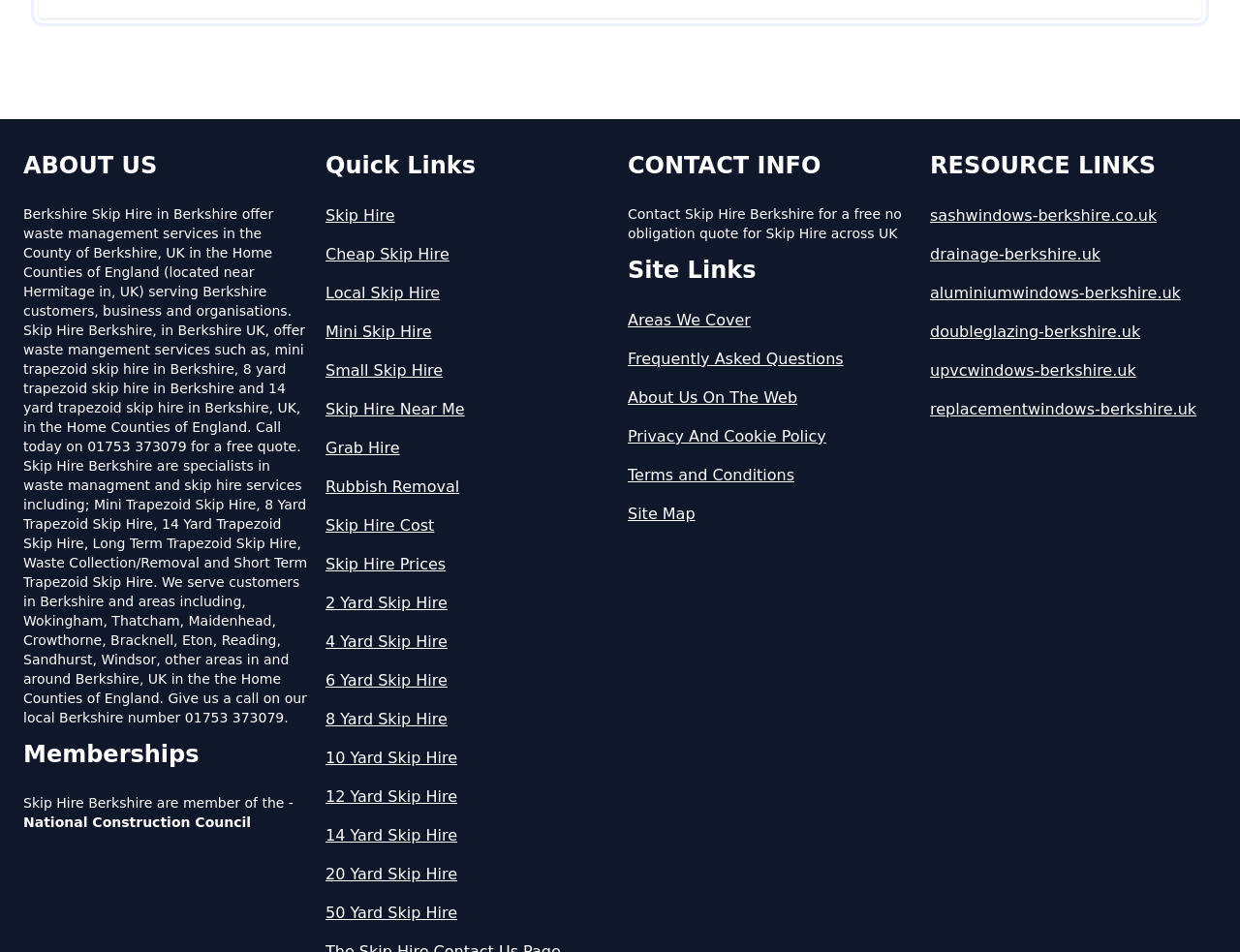Using the provided element description: "Grab Hire", identify the bounding box coordinates. The coordinates should be four floats between 0 and 1 in the order [left, top, right, bottom].

[0.262, 0.459, 0.494, 0.483]